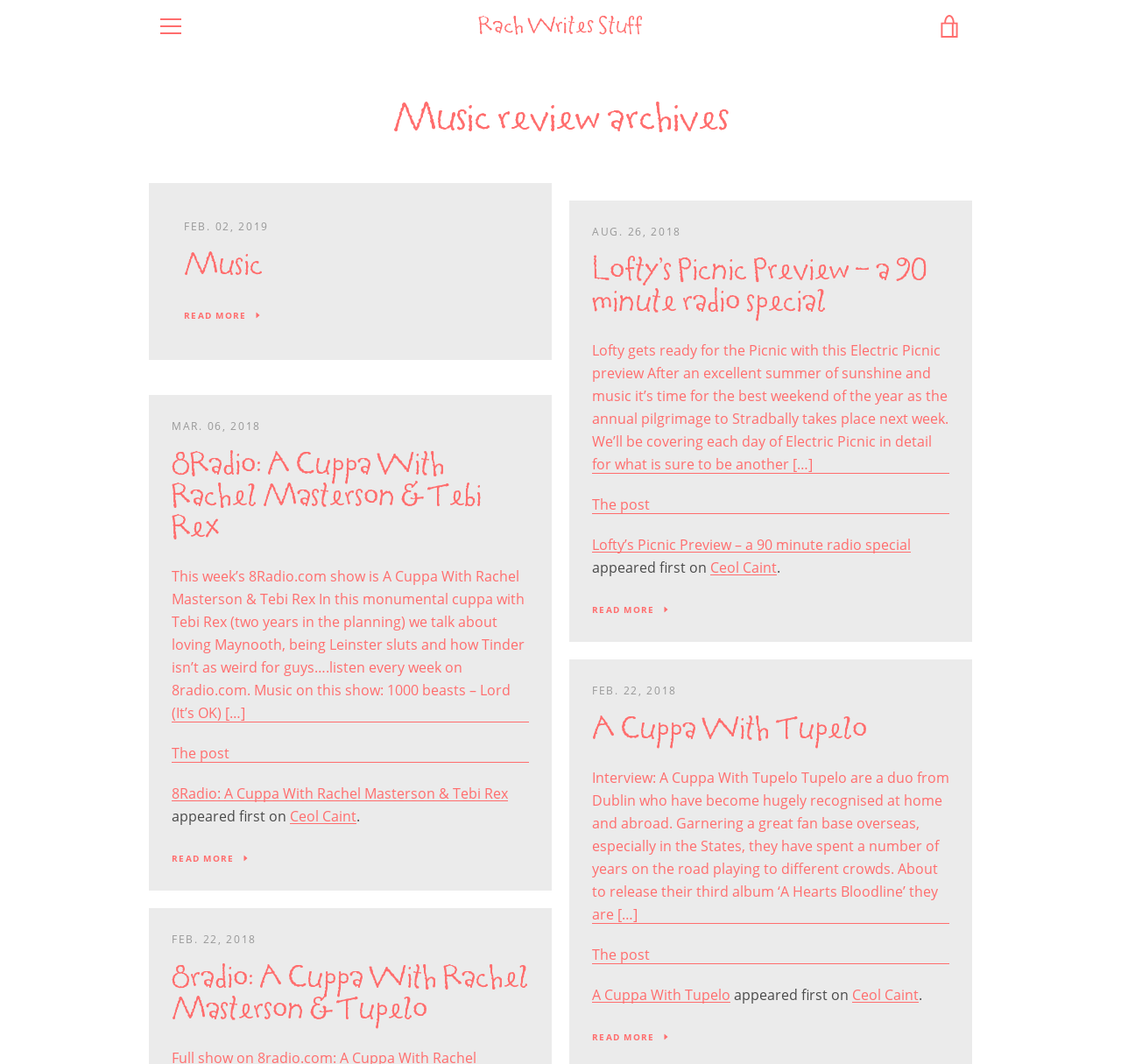Determine the bounding box coordinates for the clickable element to execute this instruction: "Subscribe to the newsletter". Provide the coordinates as four float numbers between 0 and 1, i.e., [left, top, right, bottom].

None